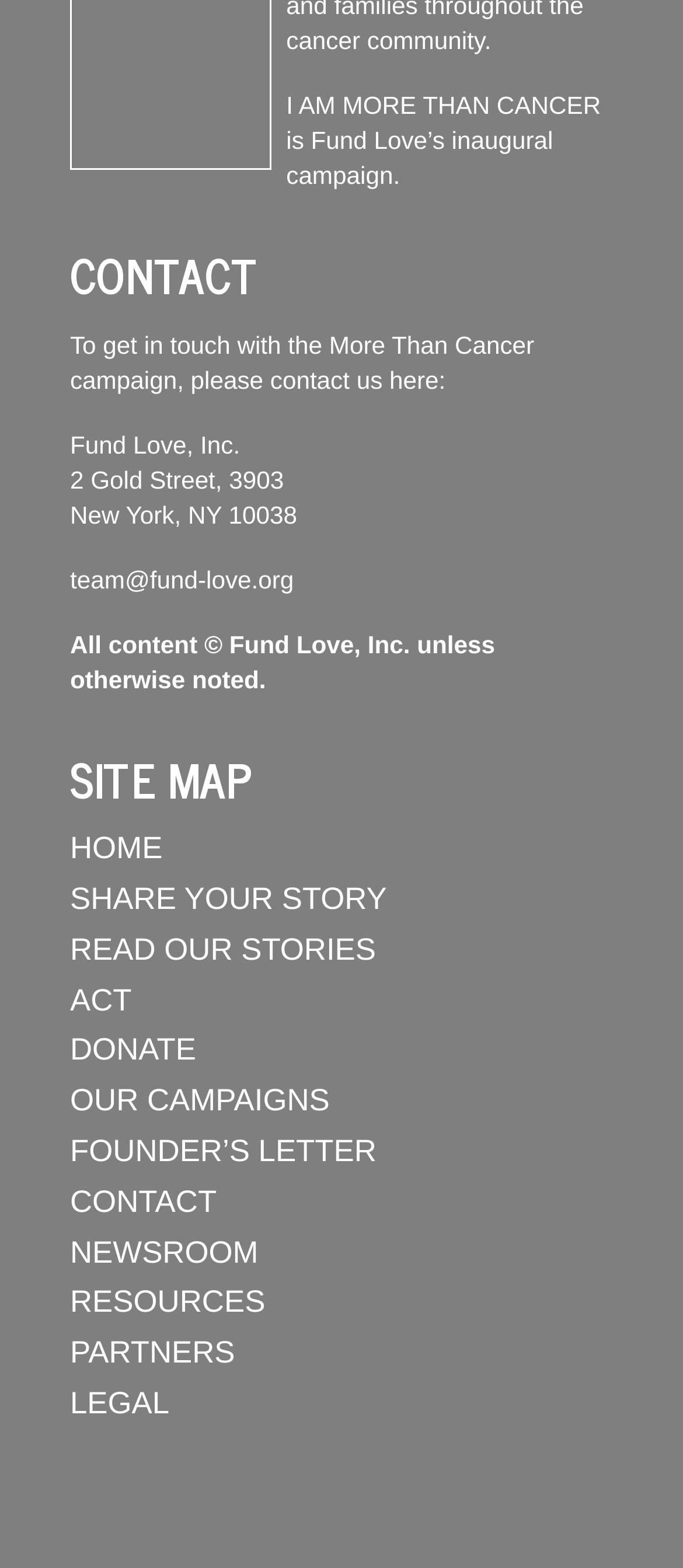Identify the coordinates of the bounding box for the element that must be clicked to accomplish the instruction: "contact the More Than Cancer campaign".

[0.103, 0.361, 0.43, 0.379]